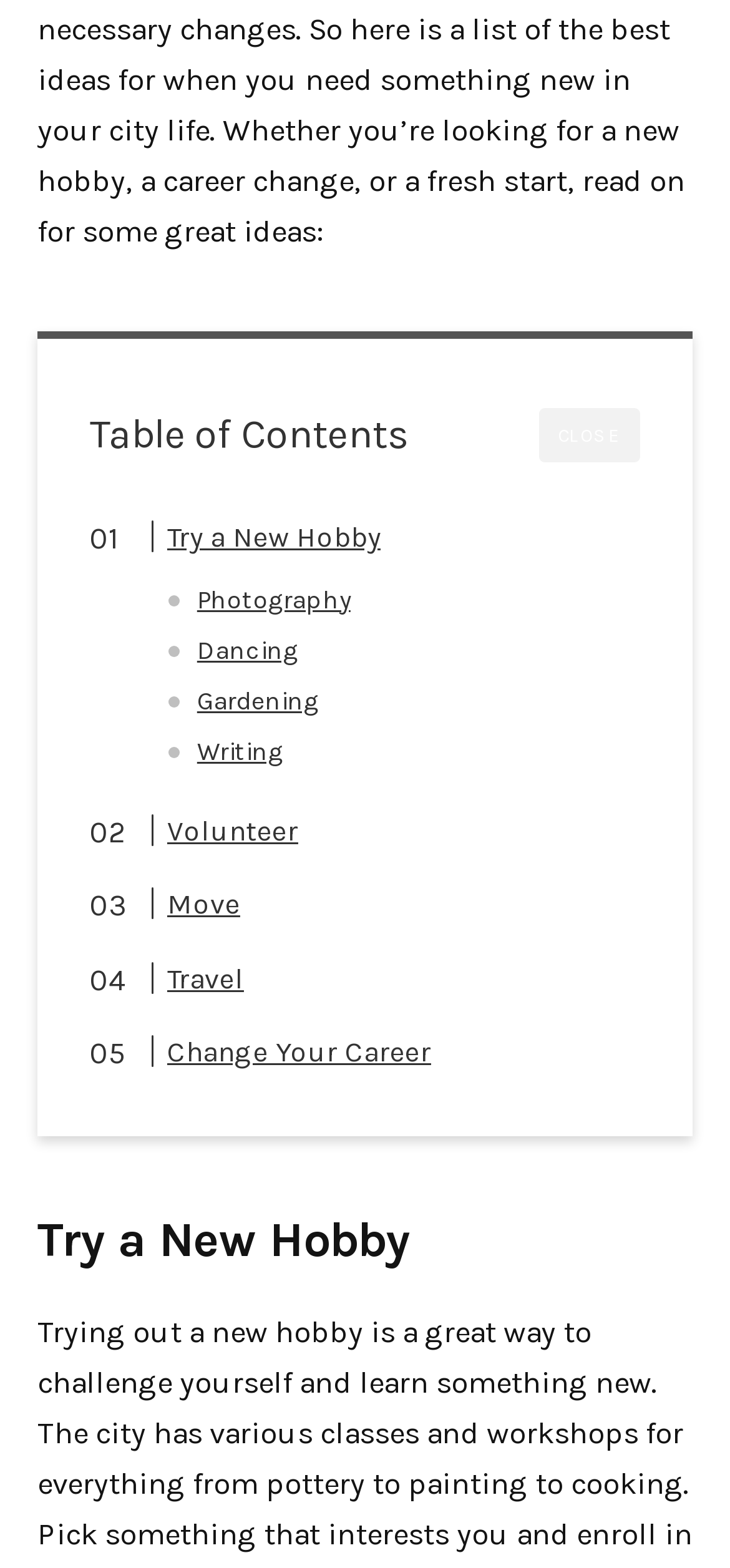What is the last option under 'Try a New Hobby'?
Could you give a comprehensive explanation in response to this question?

The last option under 'Try a New Hobby' is 'Change Your Career' which is a link element located at [0.176, 0.658, 0.591, 0.686] coordinates.